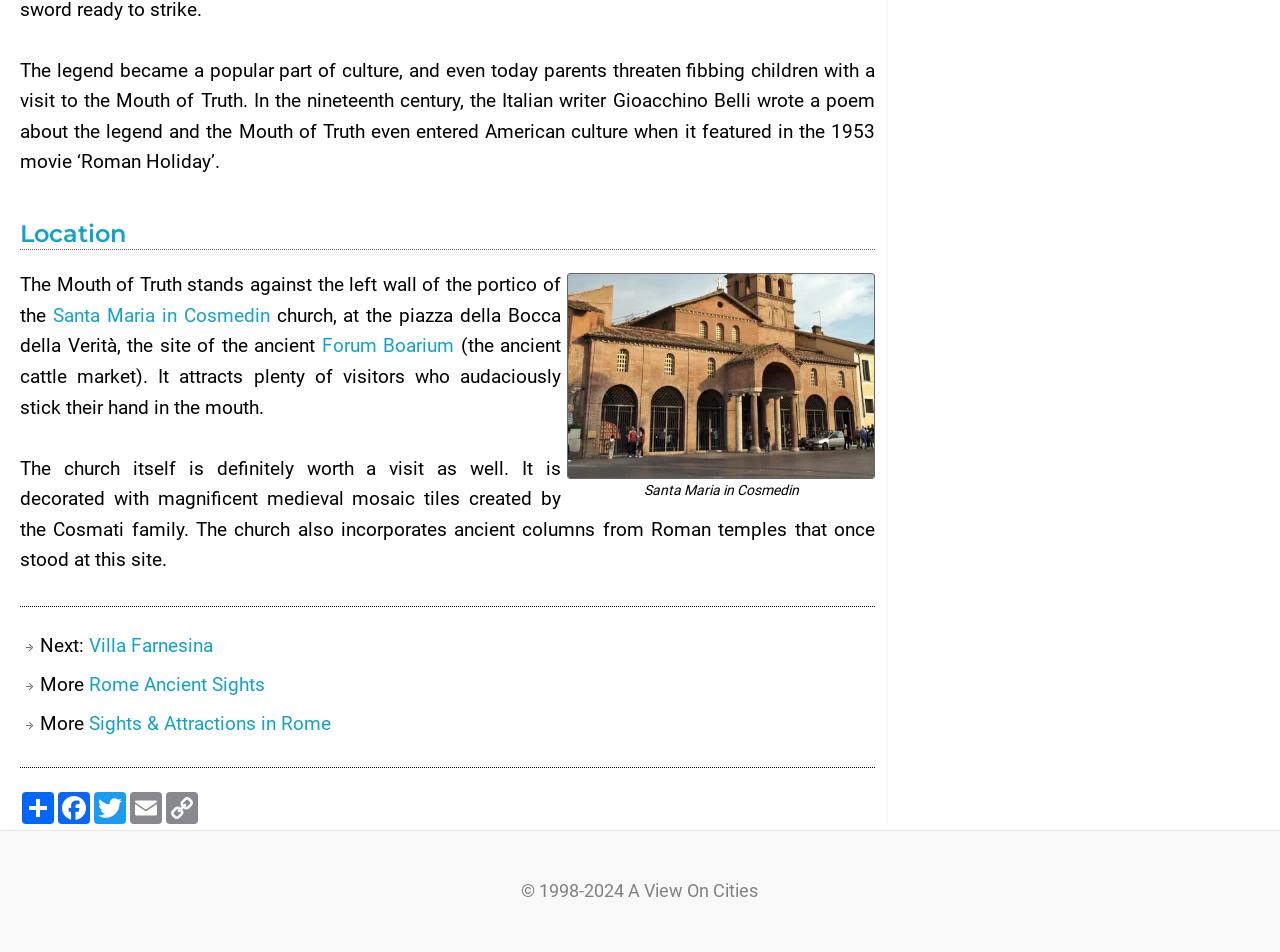Determine the bounding box coordinates of the element's region needed to click to follow the instruction: "Read more about Villa Farnesina". Provide these coordinates as four float numbers between 0 and 1, formatted as [left, top, right, bottom].

[0.07, 0.666, 0.166, 0.691]